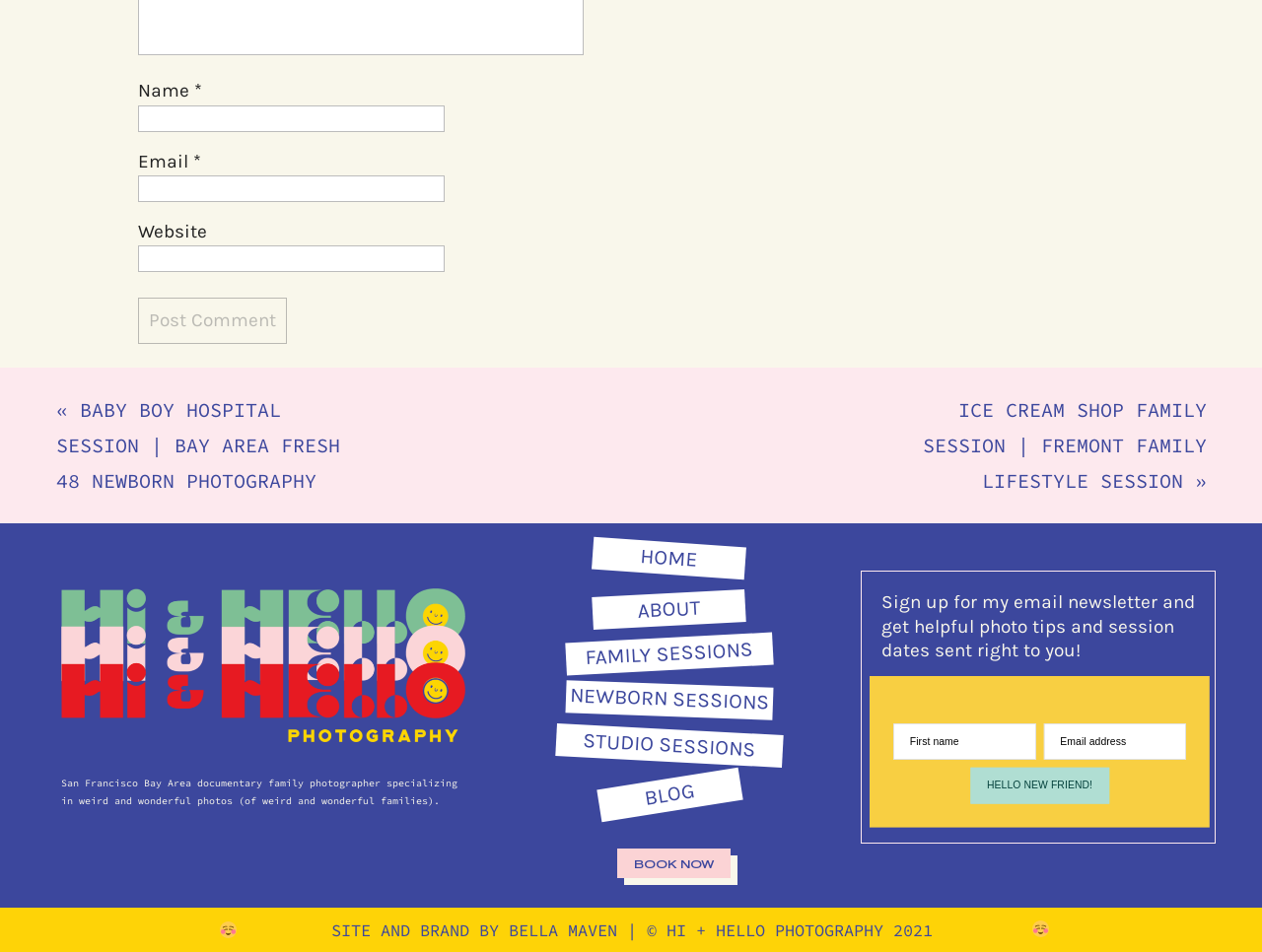Respond with a single word or phrase:
What is the purpose of the button 'Post Comment'?

To post a comment